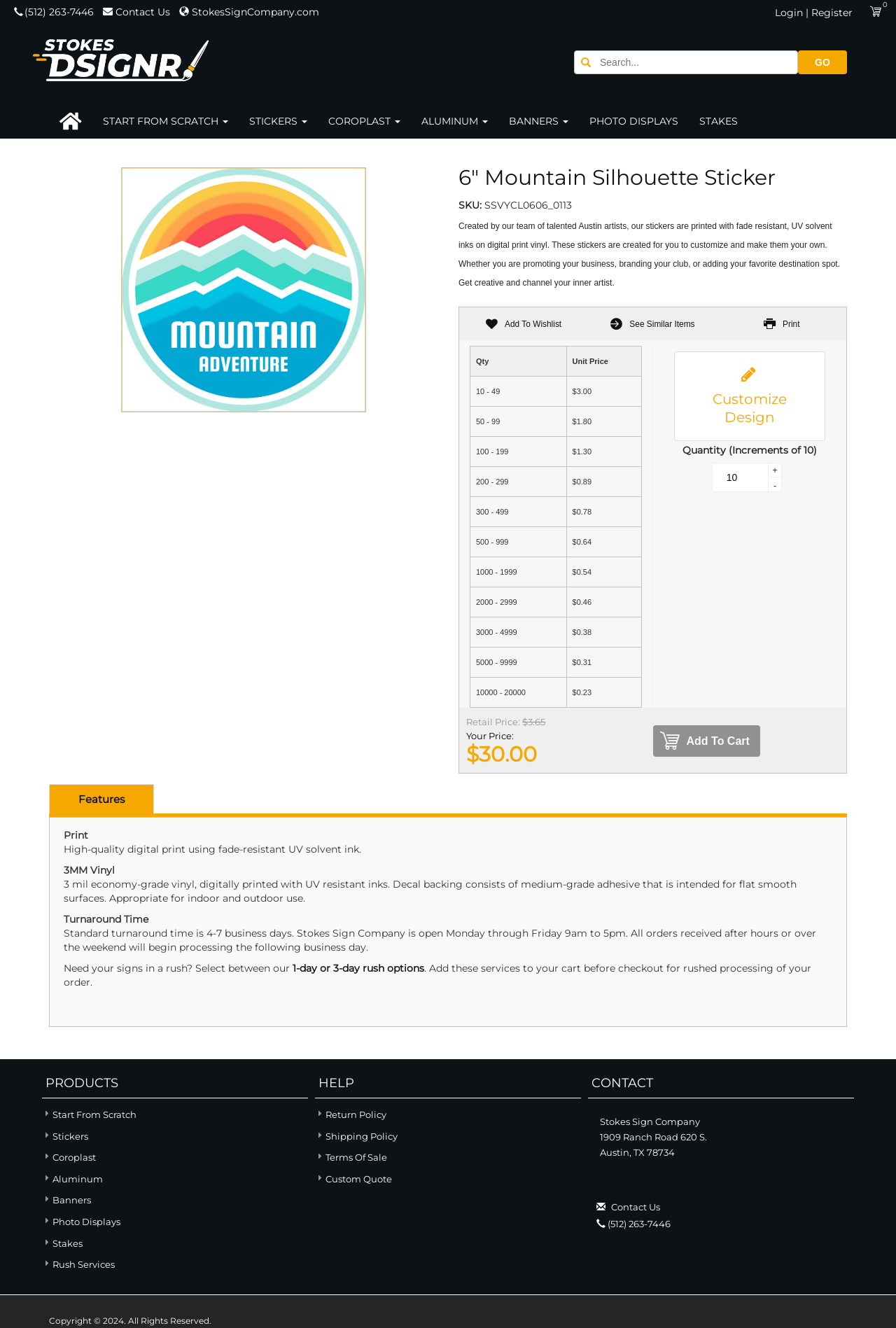Analyze the image and answer the question with as much detail as possible: 
What is the price of the sticker for 100-199 quantity?

The price of the sticker for 100-199 quantity can be found in the pricing table, which is located below the product description. The table shows the prices for different quantities, and the price for 100-199 quantity is $1.30.